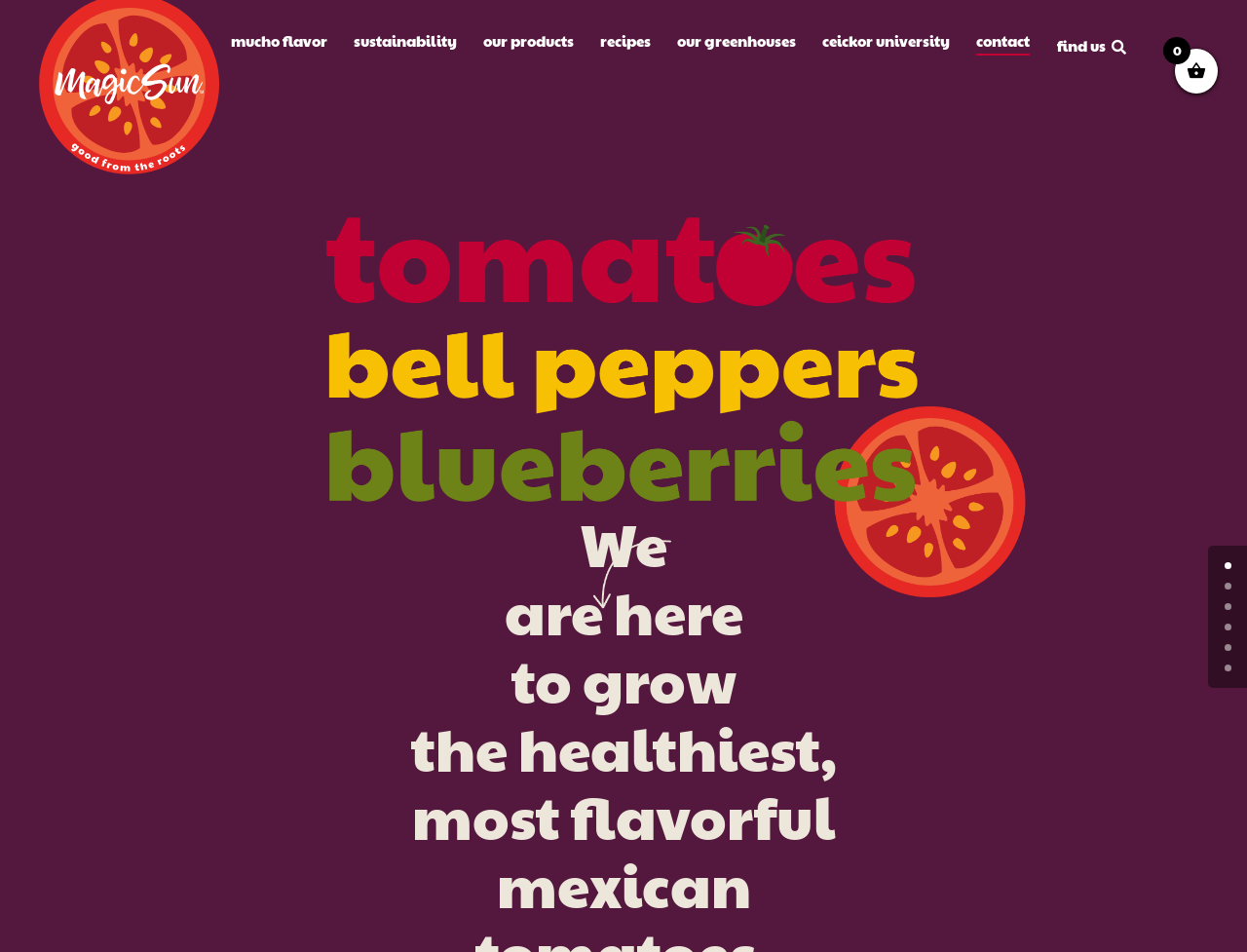Specify the bounding box coordinates (top-left x, top-left y, bottom-right x, bottom-right y) of the UI element in the screenshot that matches this description: ceickor university

[0.66, 0.021, 0.762, 0.058]